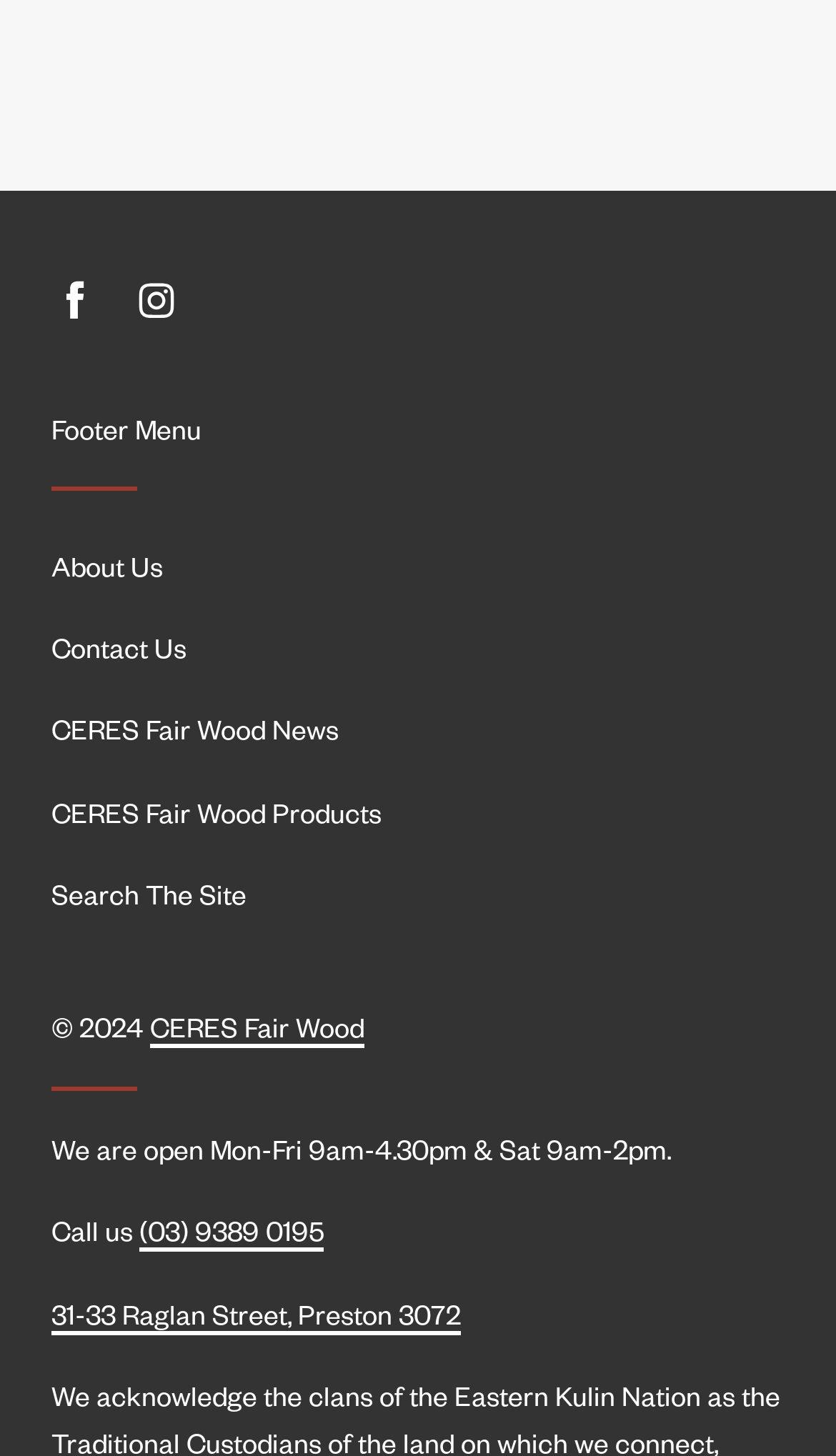Answer the question using only a single word or phrase: 
What is the copyright year of the webpage?

2024